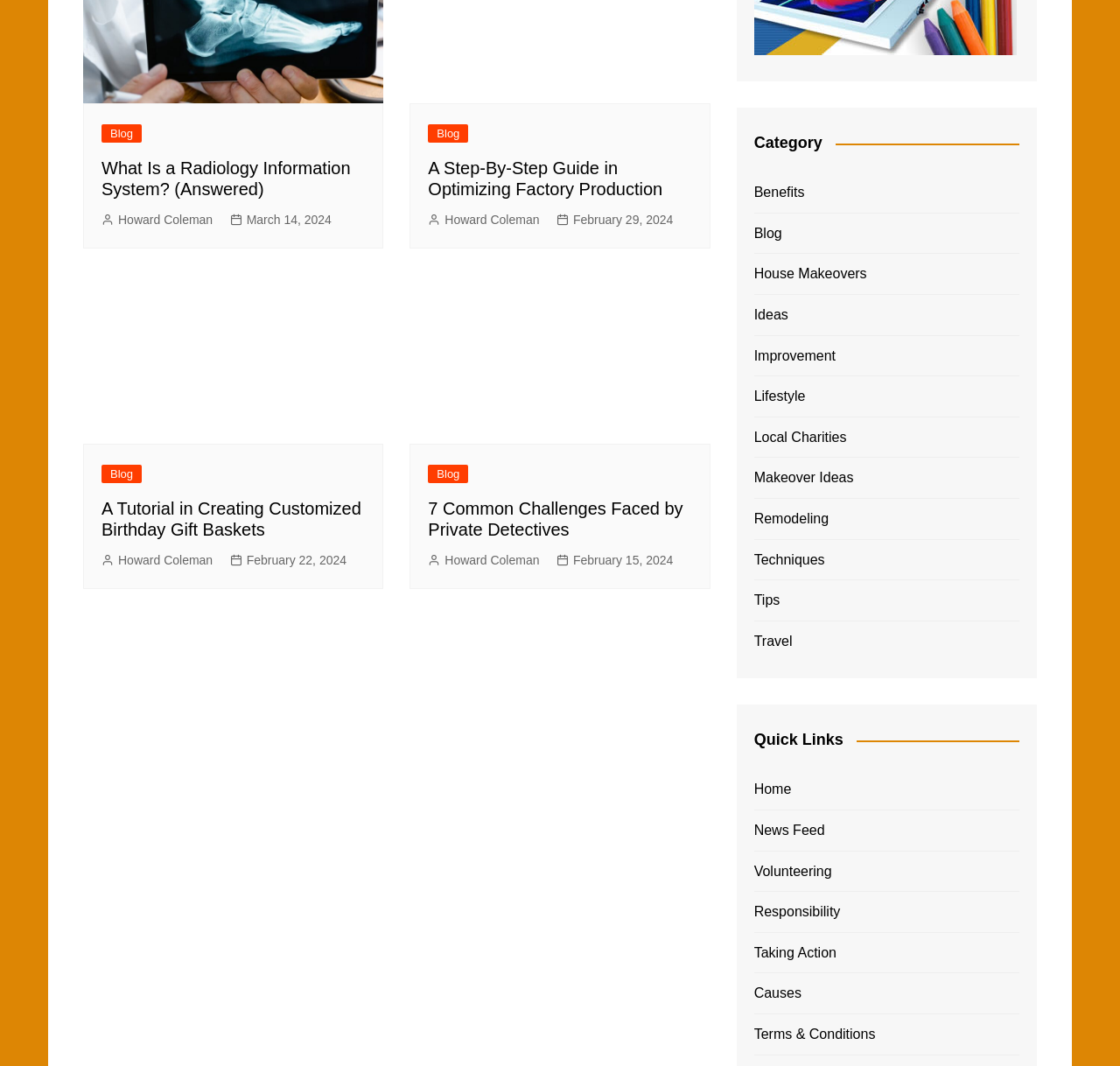Please study the image and answer the question comprehensively:
What are the quick links available on the webpage?

The webpage has a section 'Quick Links' which contains links to 'Home', 'News Feed', 'Volunteering', 'Responsibility', 'Taking Action', and 'Causes', indicating that these are the quick links available on the webpage.